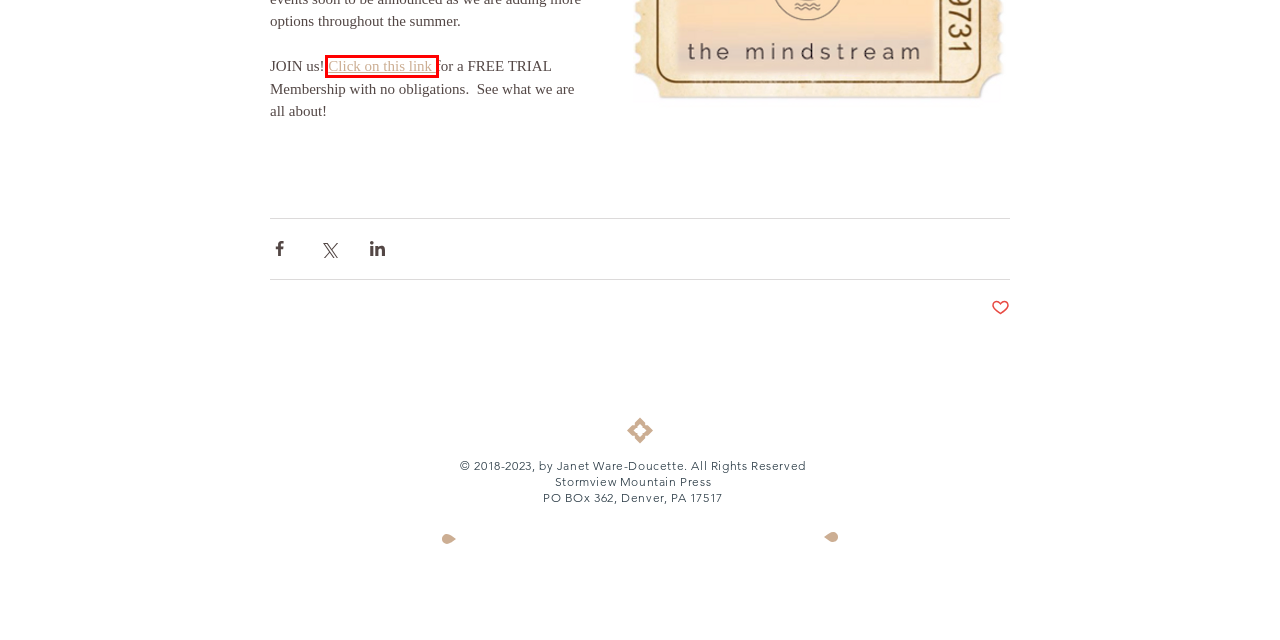Consider the screenshot of a webpage with a red bounding box around an element. Select the webpage description that best corresponds to the new page after clicking the element inside the red bounding box. Here are the candidates:
A. Select a Plan | The Mindstream
B. Meditation Hall | The Mindstream
C. Virtual Retreats | The Mindstream
D. Membership | The Mindstream
E. Education | The Mindstream Center
F. About | The Mindstream
G. The Cafe | The Mindstream
H. Blog | The Mindstream

A